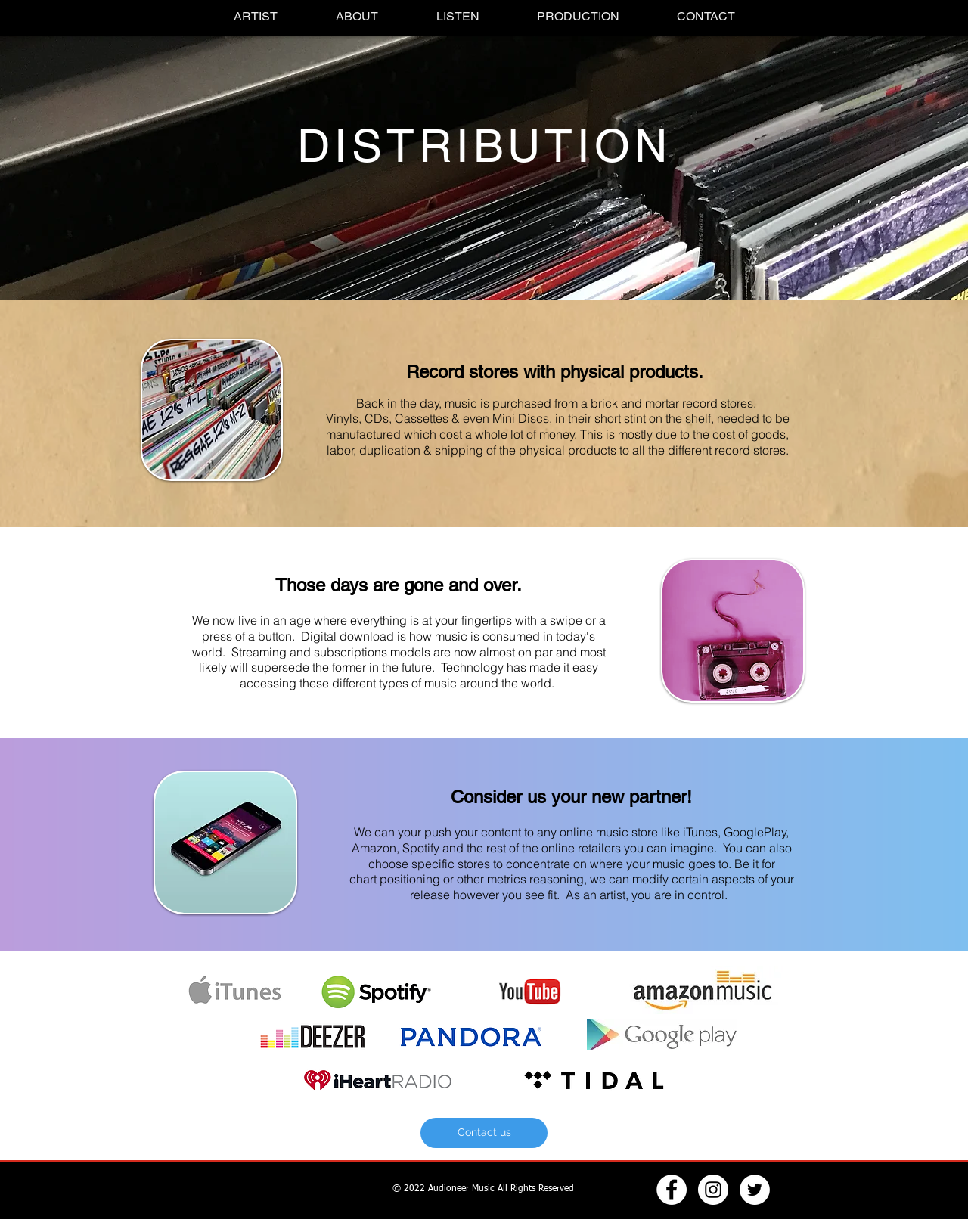Locate and provide the bounding box coordinates for the HTML element that matches this description: "PRODUCTION".

[0.525, 0.004, 0.67, 0.023]